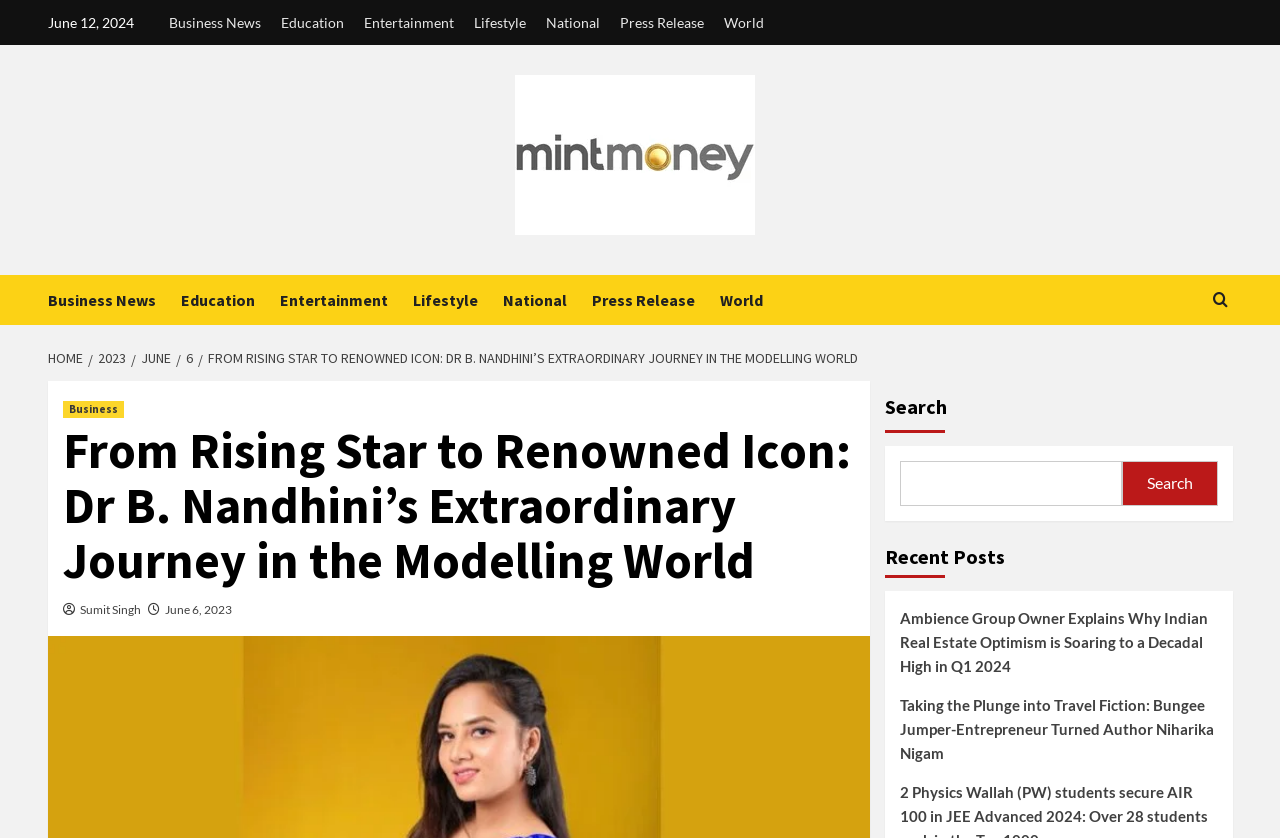Offer a detailed account of what is visible on the webpage.

The webpage is an article about Dr. B. Nandhini's journey in the modeling world, published on MintMoney. At the top, there is a date "June 12, 2024" and a row of links to different news categories, including Business News, Education, Entertainment, Lifestyle, National, Press Release, and World. Below this row, there is a larger link to MintMoney, accompanied by an image with the same name.

On the left side, there is a navigation menu with breadcrumbs, showing the path from the homepage to the current article. The navigation menu is followed by a series of links to related articles, including "Business News", "Education", "Entertainment", "Lifestyle", "National", "Press Release", and "World".

The main content of the article is headed by a title "From Rising Star to Renowned Icon: Dr B. Nandhini’s Extraordinary Journey in the Modelling World", which is followed by the author's name "Sumit Singh" and the publication date "June 6, 2023". The article's content is not explicitly described, but it is likely a biographical piece about Dr. Nandhini's career in modeling.

On the right side, there is a search bar with a search button, and below it, a heading "Recent Posts" followed by two links to other articles, "Ambience Group Owner Explains Why Indian Real Estate Optimism is Soaring to a Decadal High in Q1 2024" and "Taking the Plunge into Travel Fiction: Bungee Jumper-Entrepreneur Turned Author Niharika Nigam".